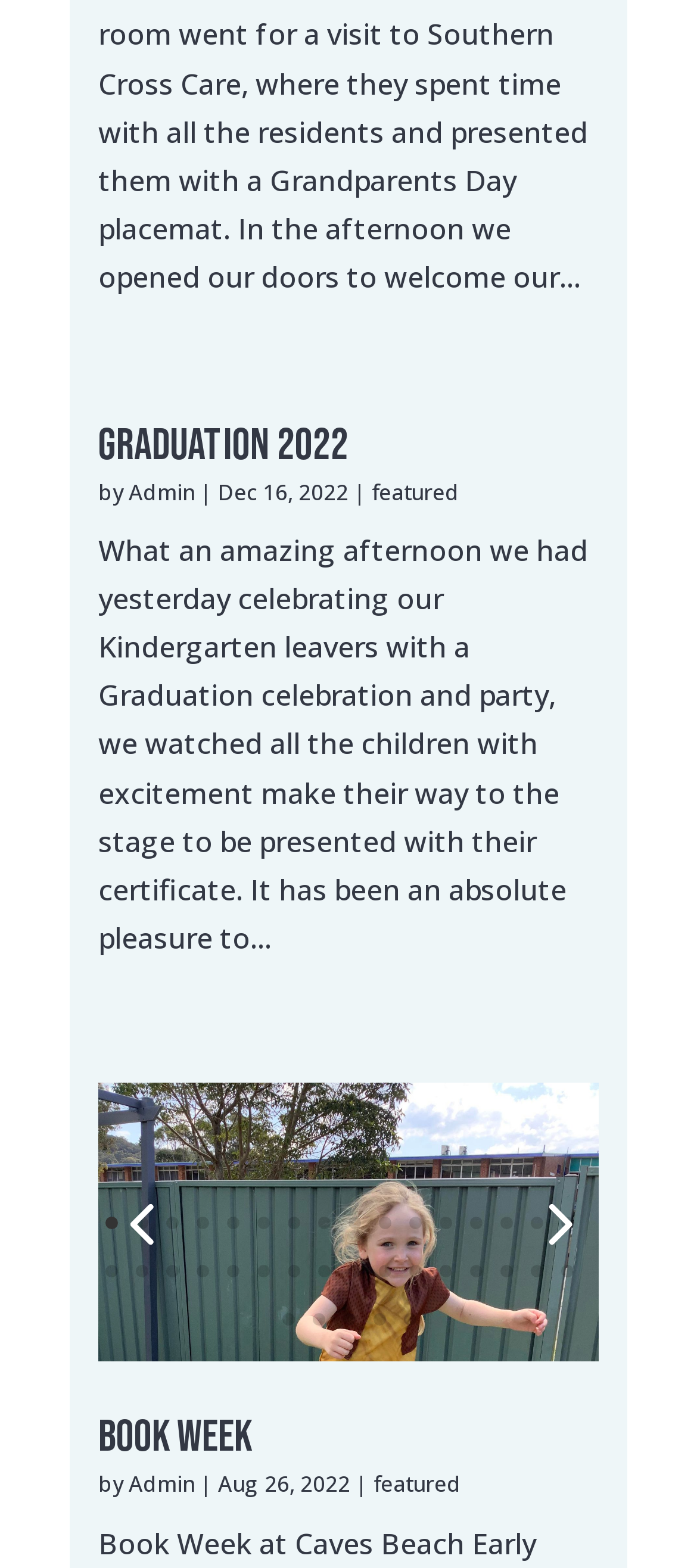Please respond to the question with a concise word or phrase:
How many links are there in the 'Graduation 2022' article?

30